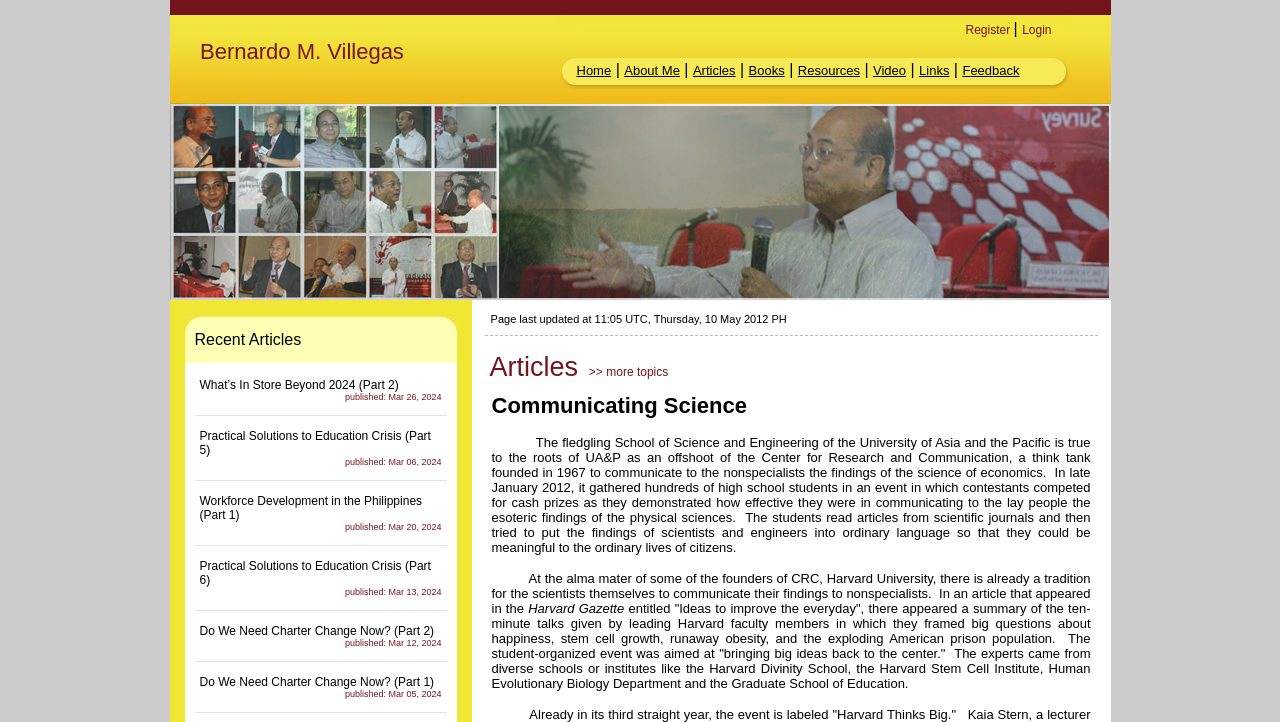Use the information in the screenshot to answer the question comprehensively: What is the name of the person associated with this website?

The name 'Bernardo M. Villegas' is found in the top navigation bar, which suggests that the website is associated with this person.